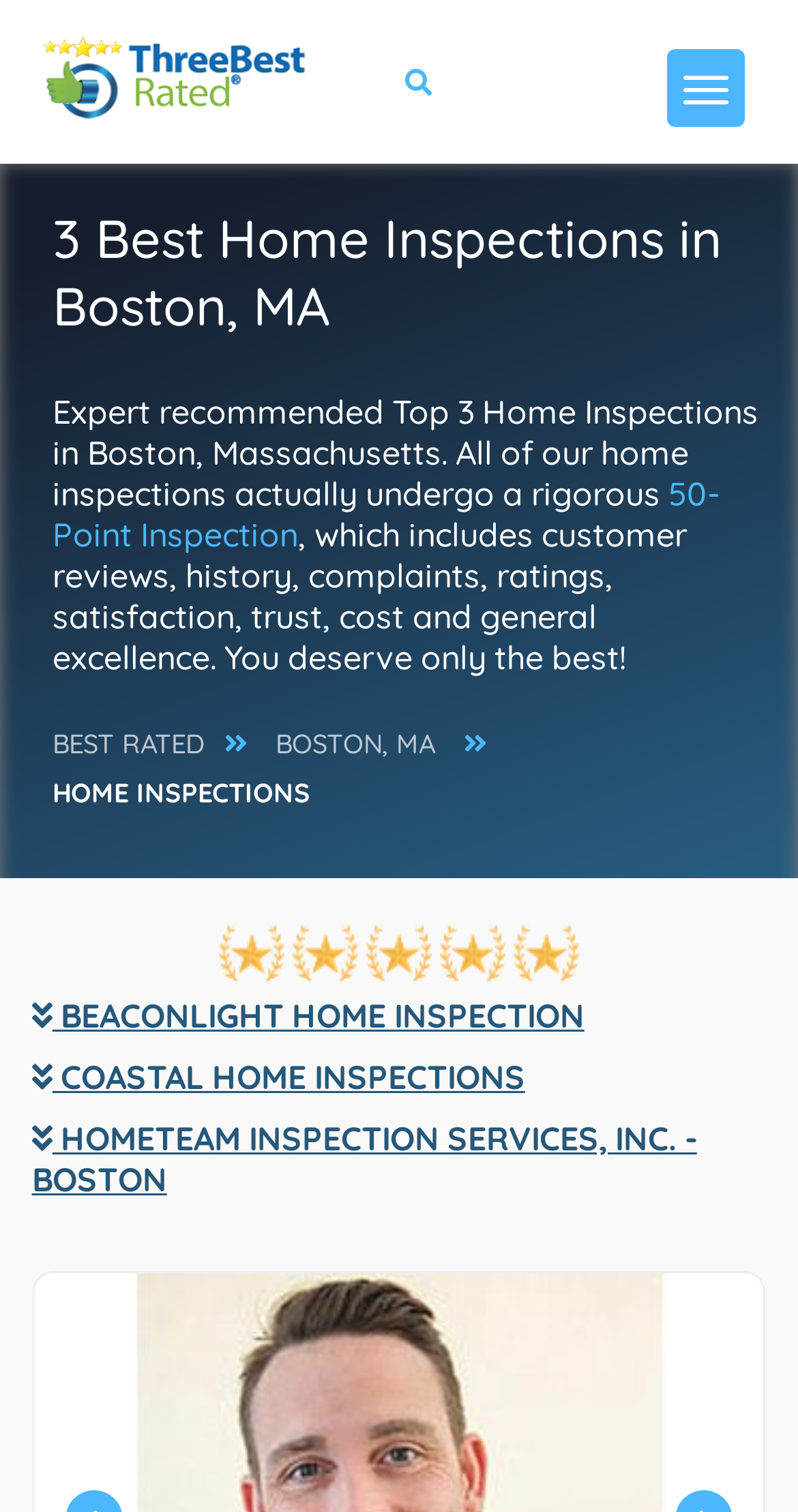Find and generate the main title of the webpage.

3 Best Home Inspections in Boston, MA